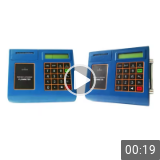Provide a comprehensive description of the image.

The image features two electronic devices prominently displayed side by side, both featuring a blue casing with numerical keypads and digital screens. These devices appear to be flow meters, commonly used for measuring the flow rates of various fluids in industrial applications. They are capable of handling different types of measurements, evident by their sophisticated interfaces. The video play button overlaid on the image suggests a demonstration or instructional video is available, highlighting the functionality and applications of these flow meters.